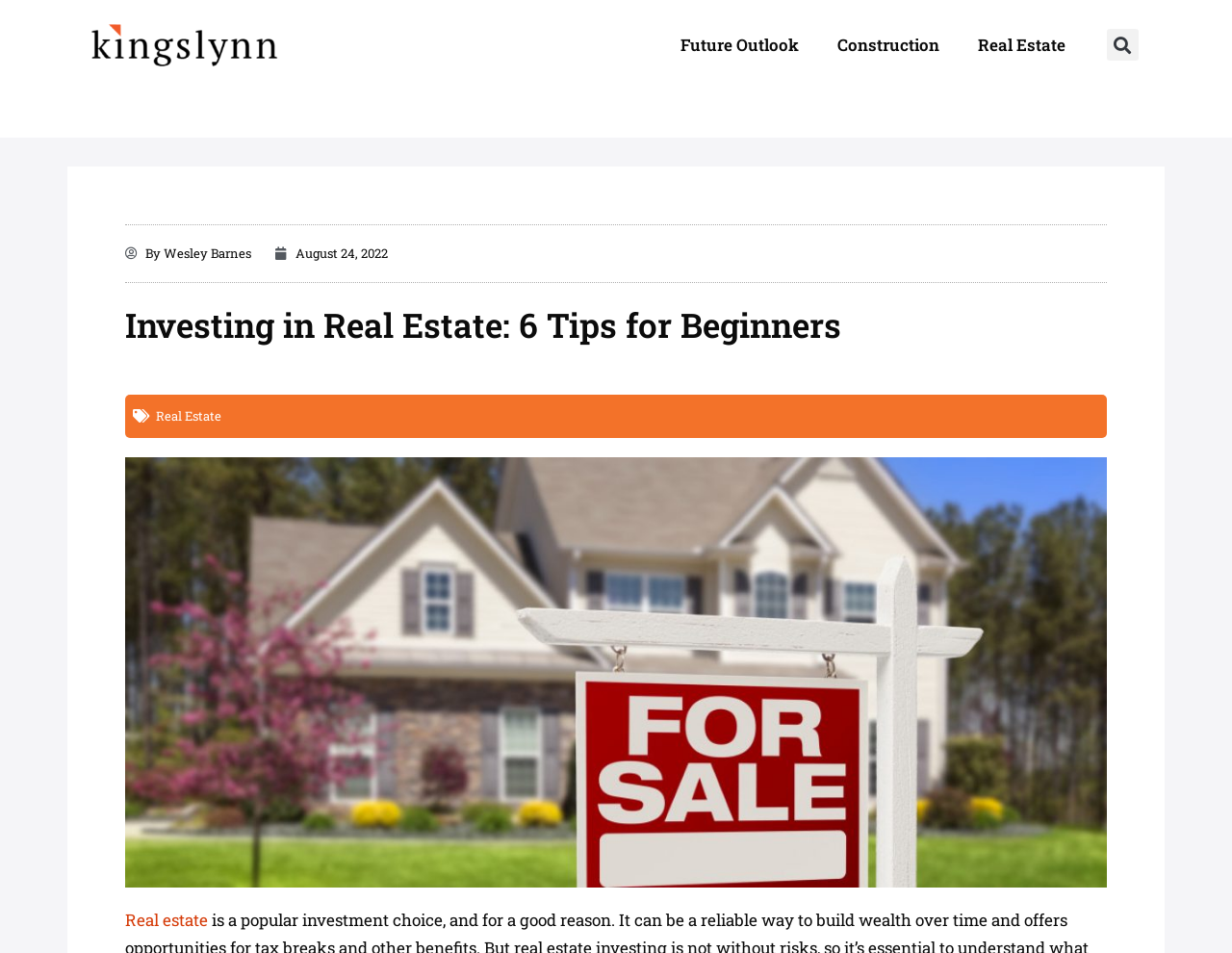What is the logo of the website?
Using the image, provide a detailed and thorough answer to the question.

The logo is located at the top left corner of the webpage, and it is an image with the text 'Kingslynn'.